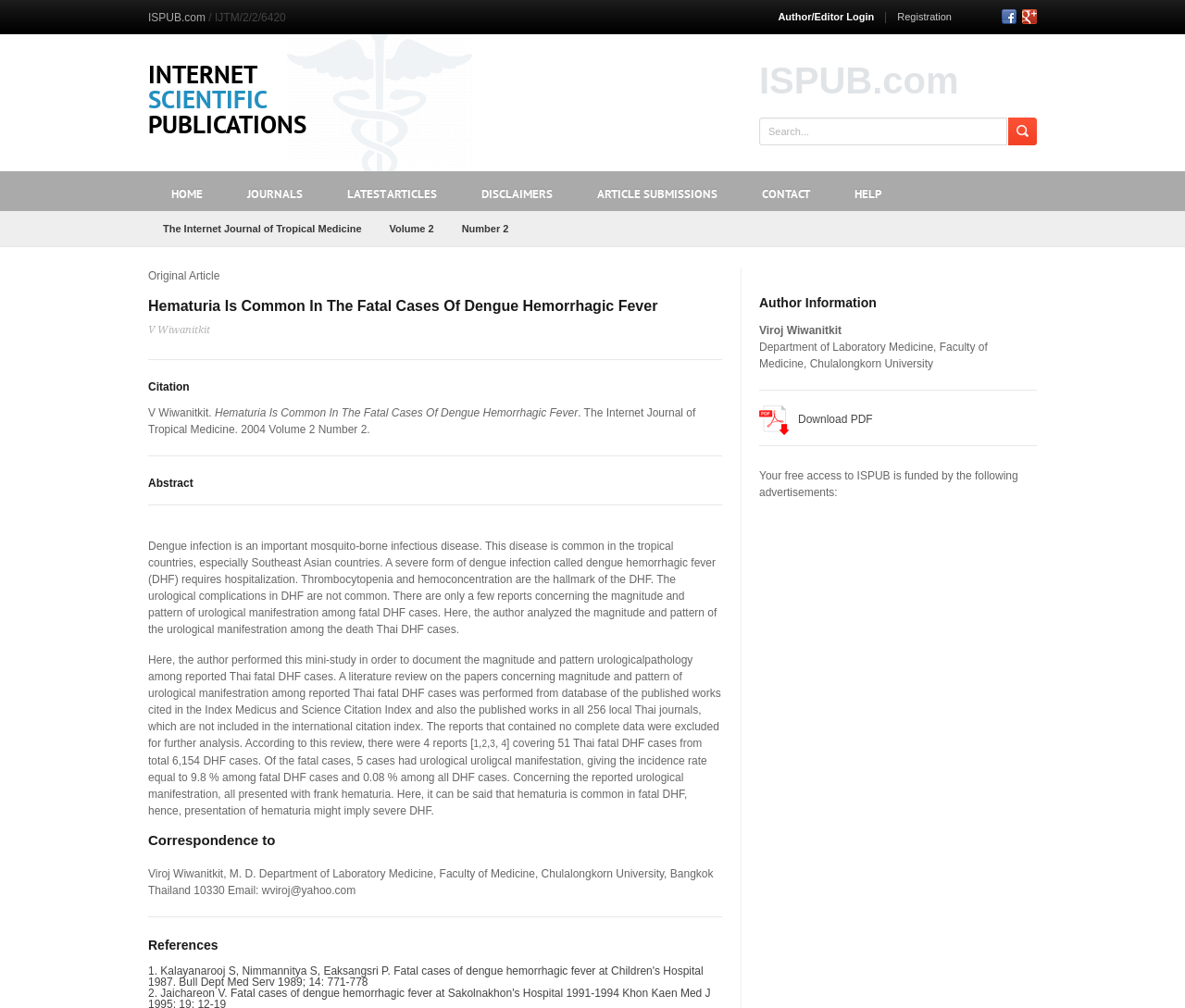Identify the bounding box for the described UI element. Provide the coordinates in (top-left x, top-left y, bottom-right x, bottom-right y) format with values ranging from 0 to 1: Latest Articles

[0.275, 0.17, 0.387, 0.209]